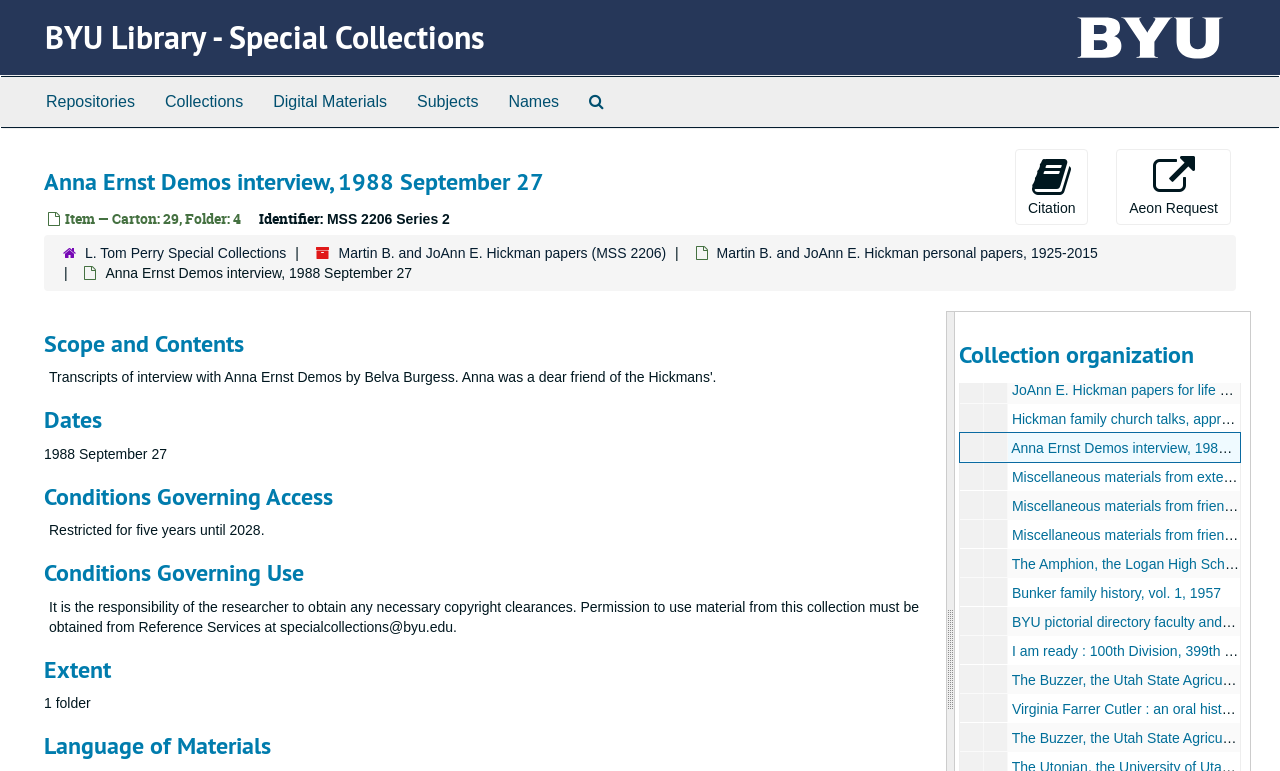Provide your answer in one word or a succinct phrase for the question: 
What is the title of the interview?

Anna Ernst Demos interview